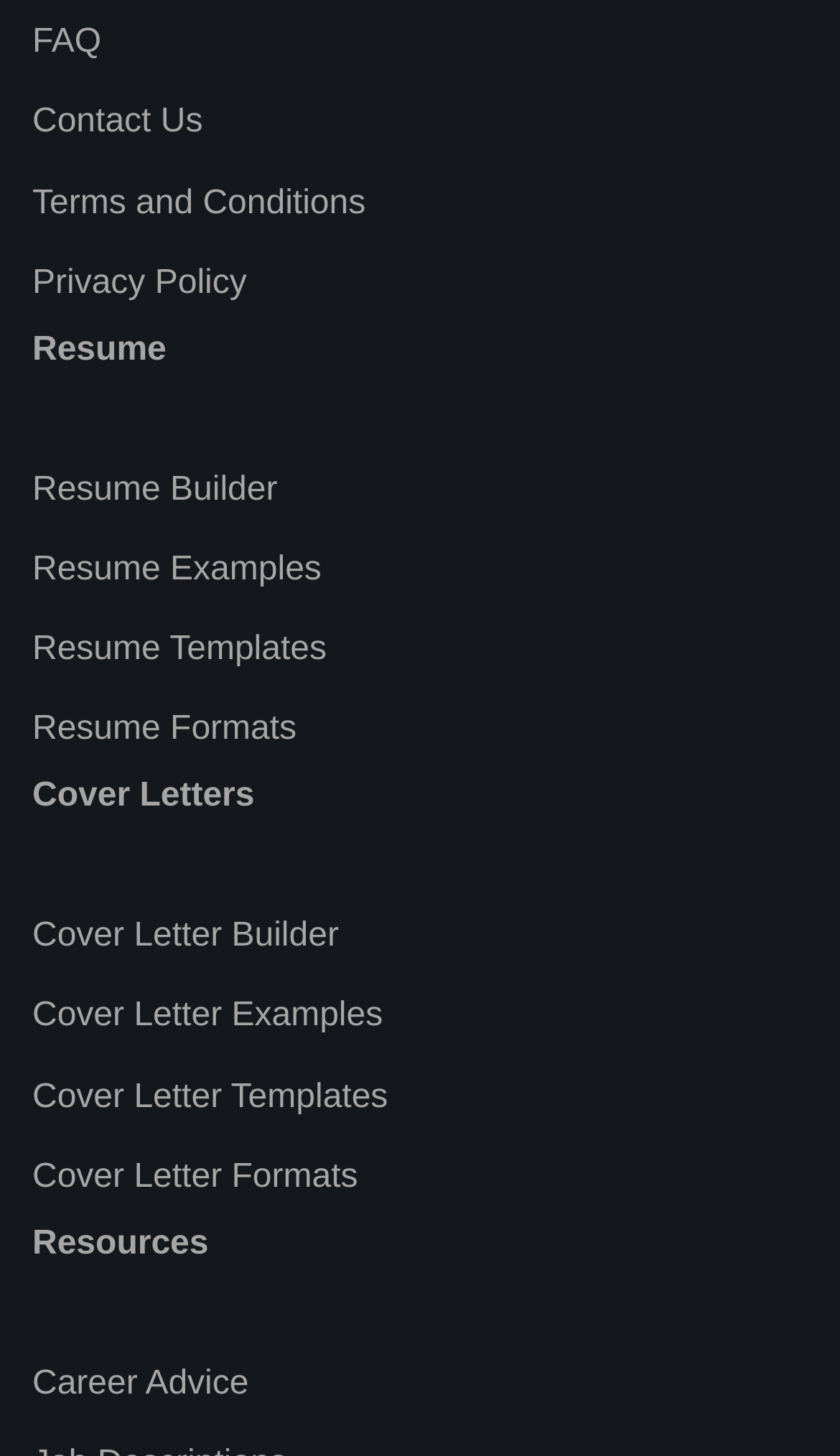Locate the bounding box coordinates of the clickable area to execute the instruction: "build a resume". Provide the coordinates as four float numbers between 0 and 1, represented as [left, top, right, bottom].

[0.038, 0.324, 0.33, 0.349]